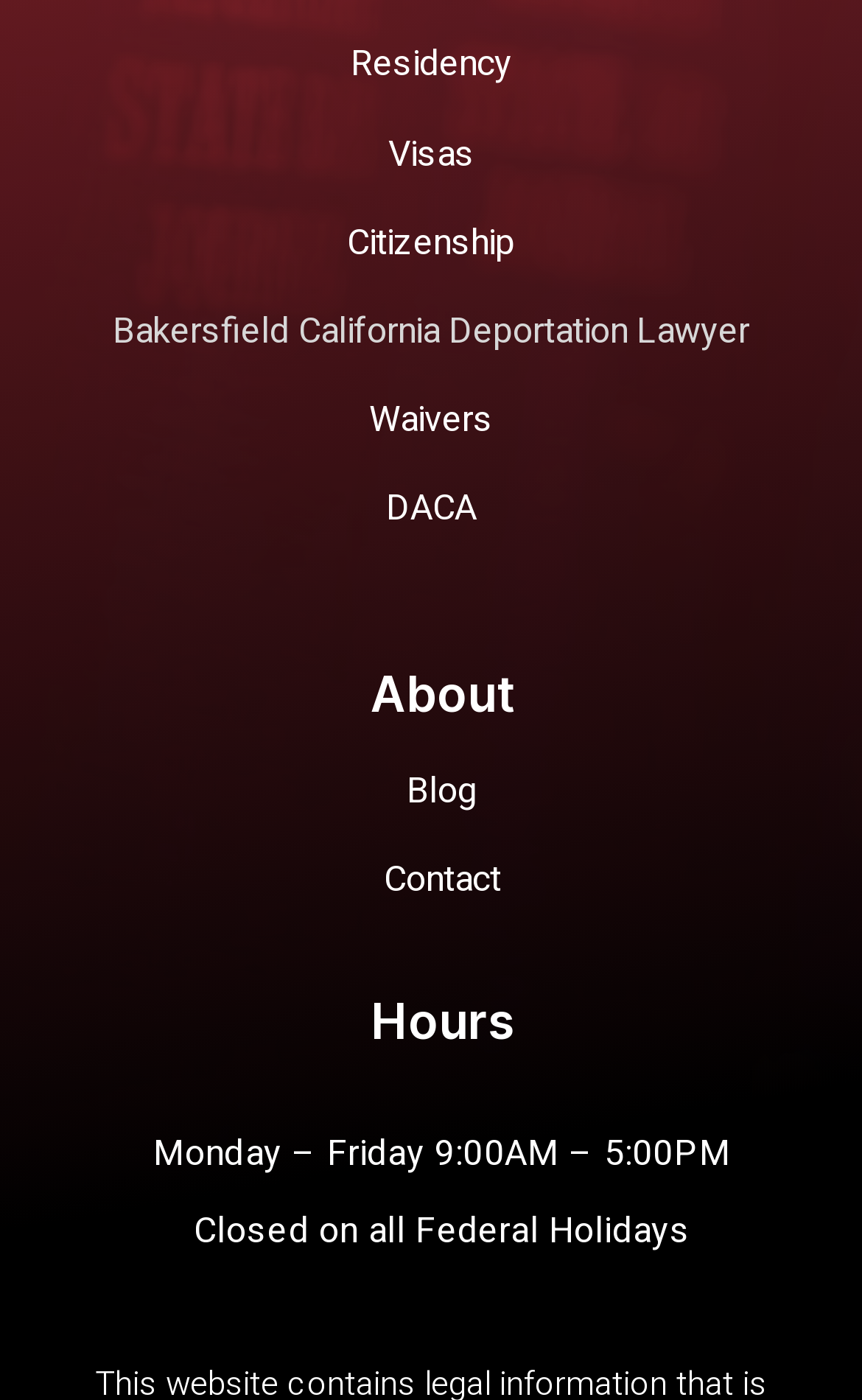Pinpoint the bounding box coordinates of the element to be clicked to execute the instruction: "Contact the lawyer".

[0.036, 0.615, 0.99, 0.645]